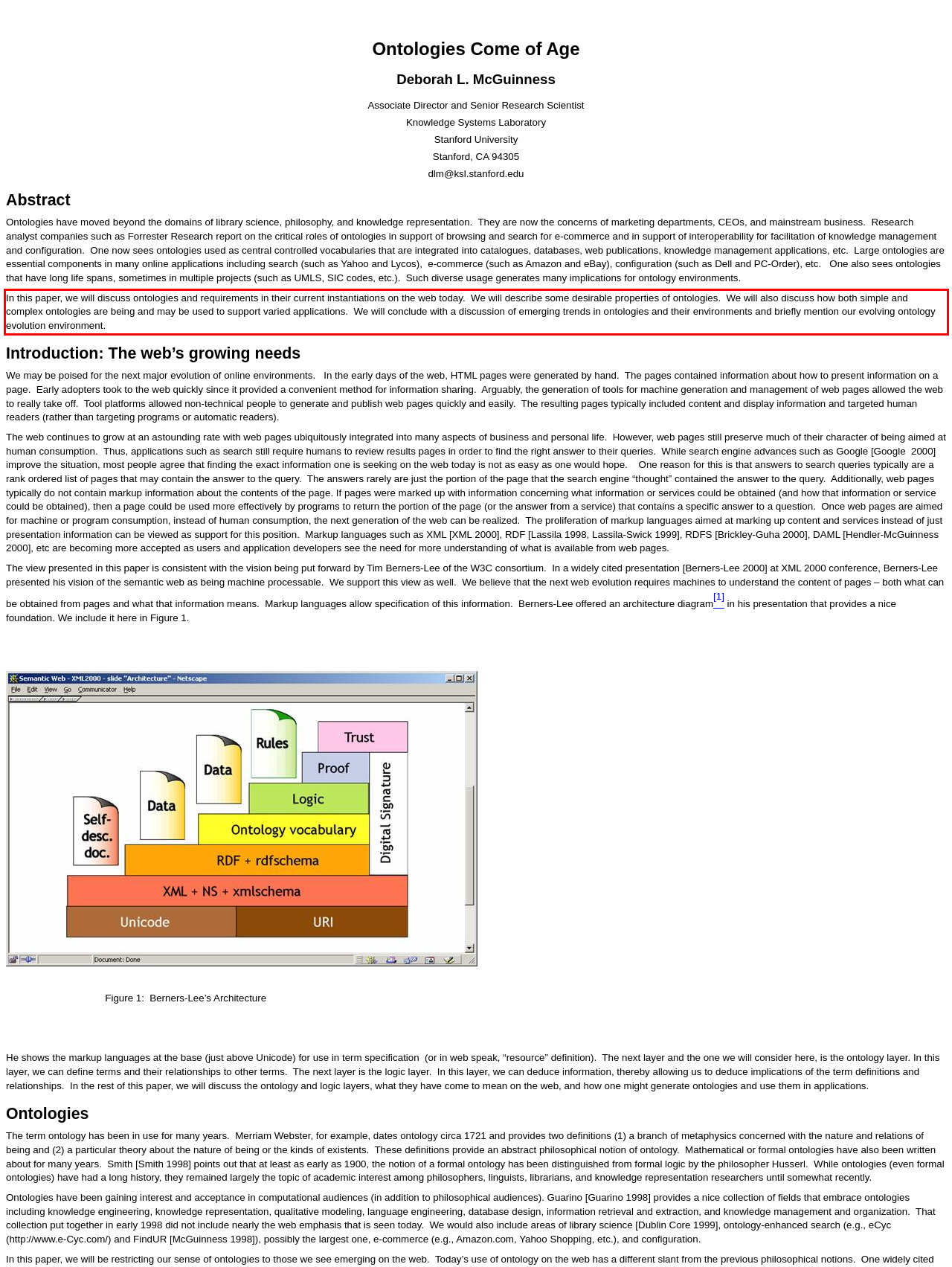Within the screenshot of a webpage, identify the red bounding box and perform OCR to capture the text content it contains.

In this paper, we will discuss ontologies and requirements in their current instantiations on the web today. We will describe some desirable properties of ontologies. We will also discuss how both simple and complex ontologies are being and may be used to support varied applications. We will conclude with a discussion of emerging trends in ontologies and their environments and briefly mention our evolving ontology evolution environment.